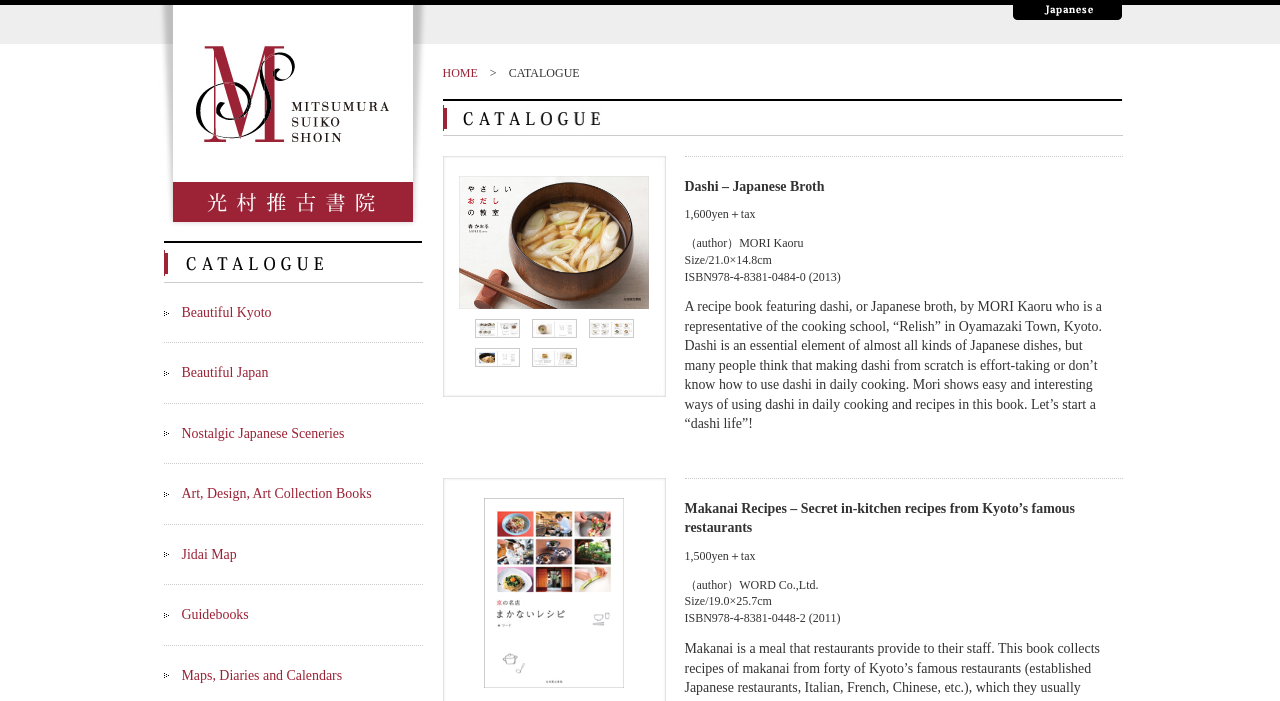What is the size of the book 'Makanai Recipes – Secret in-kitchen recipes from Kyoto’s famous restaurants'?
Refer to the image and give a detailed response to the question.

I found the size of the book 'Makanai Recipes – Secret in-kitchen recipes from Kyoto’s famous restaurants' by looking at the static text elements under the heading 'Makanai Recipes – Secret in-kitchen recipes from Kyoto’s famous restaurants'. One of the static text elements contains the size information, which is '19.0×25.7cm'.